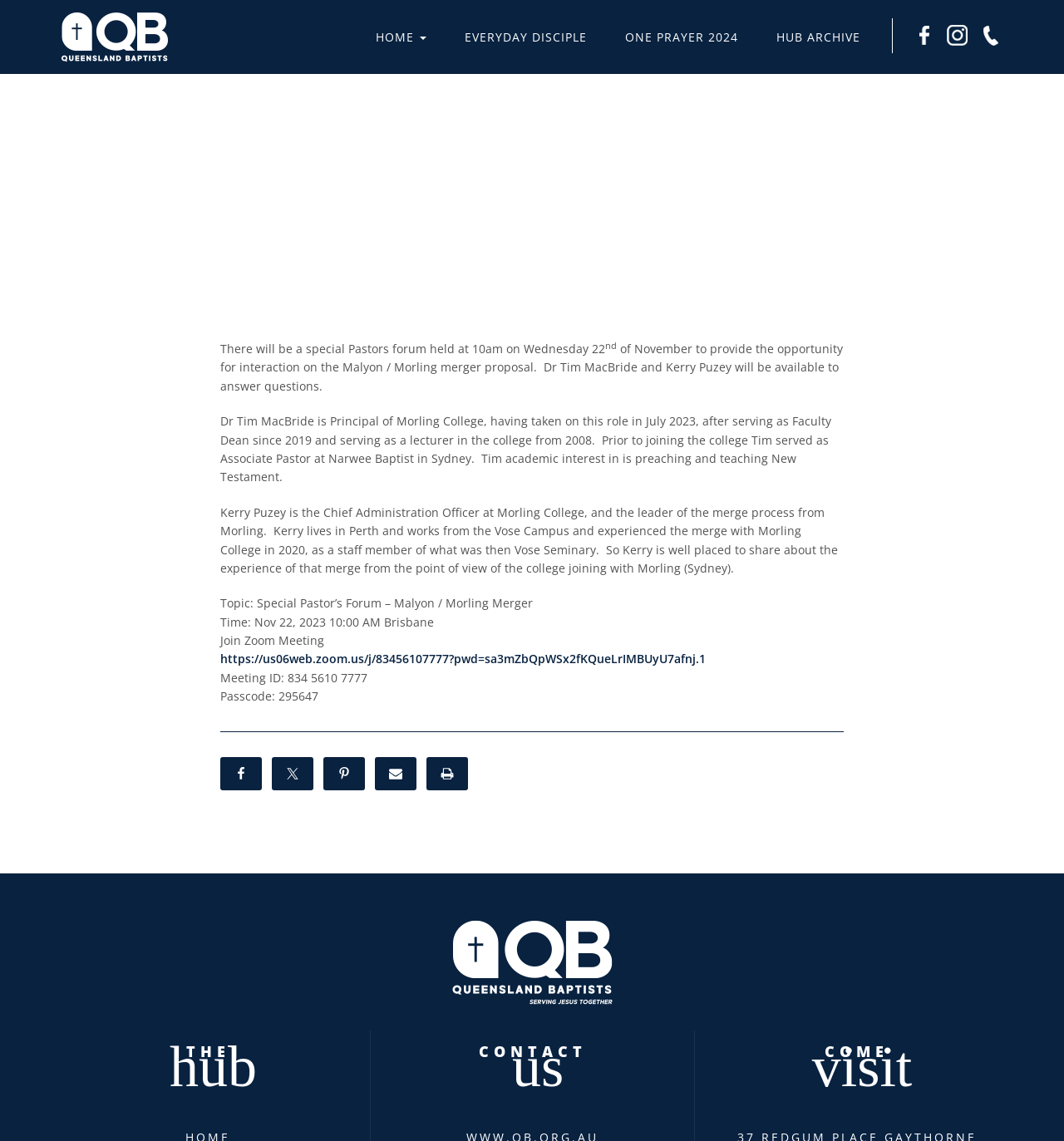Please respond to the question with a concise word or phrase:
What is the passcode for the Zoom meeting?

295647